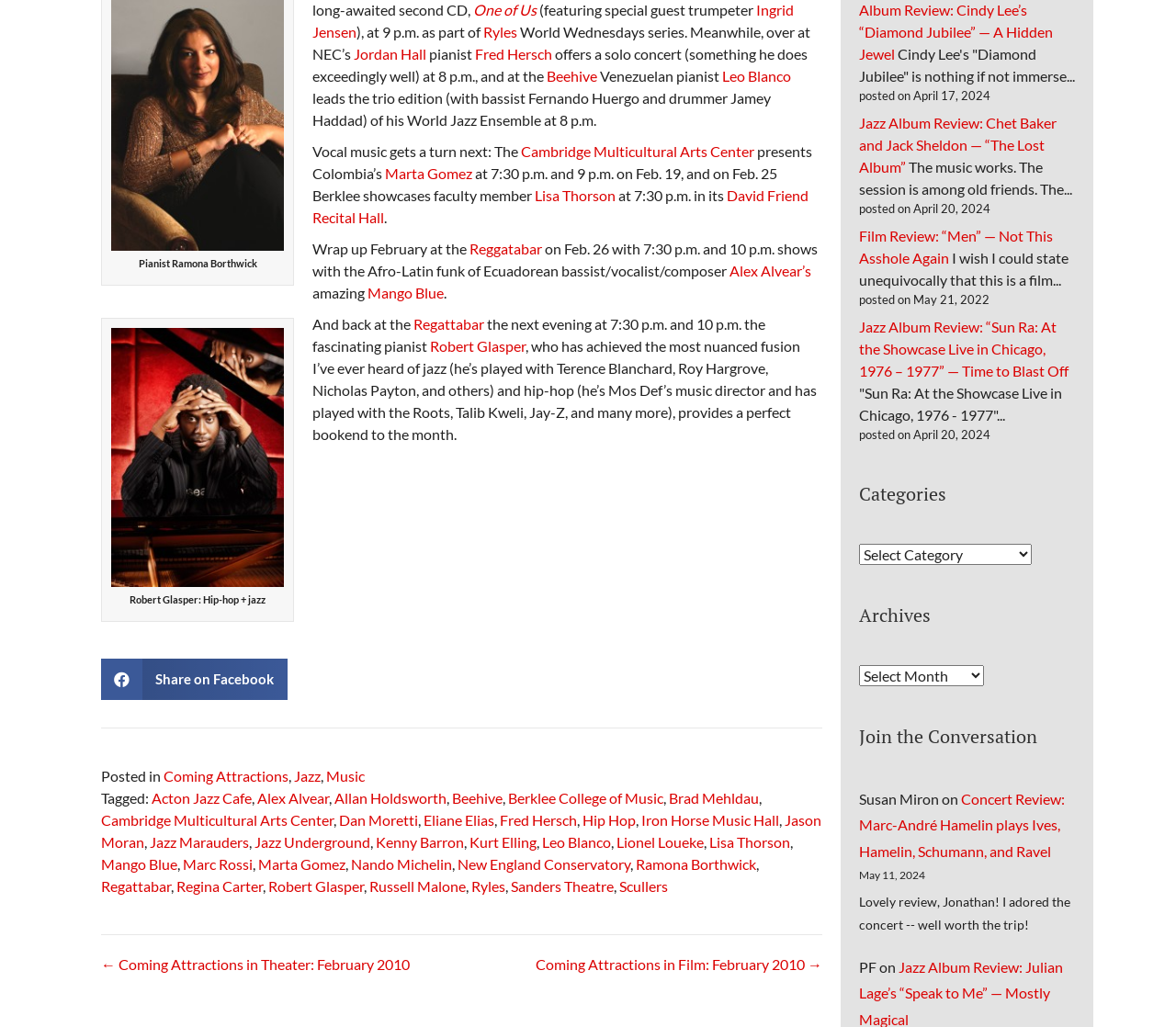Answer the question below in one word or phrase:
What is the name of the venue where Marta Gomez performs?

Cambridge Multicultural Arts Center